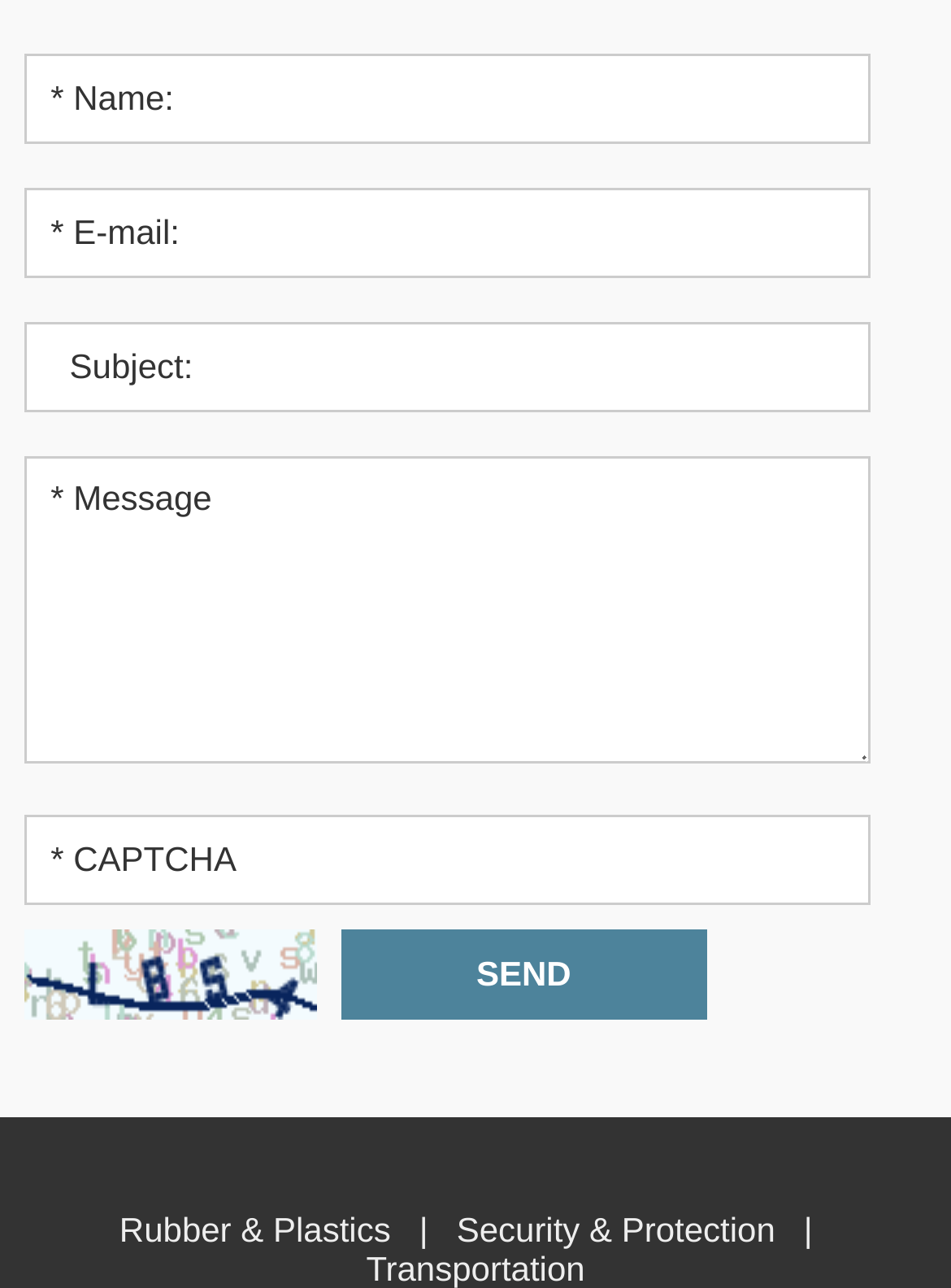Locate the bounding box coordinates of the element that should be clicked to fulfill the instruction: "type message".

[0.025, 0.354, 0.916, 0.593]